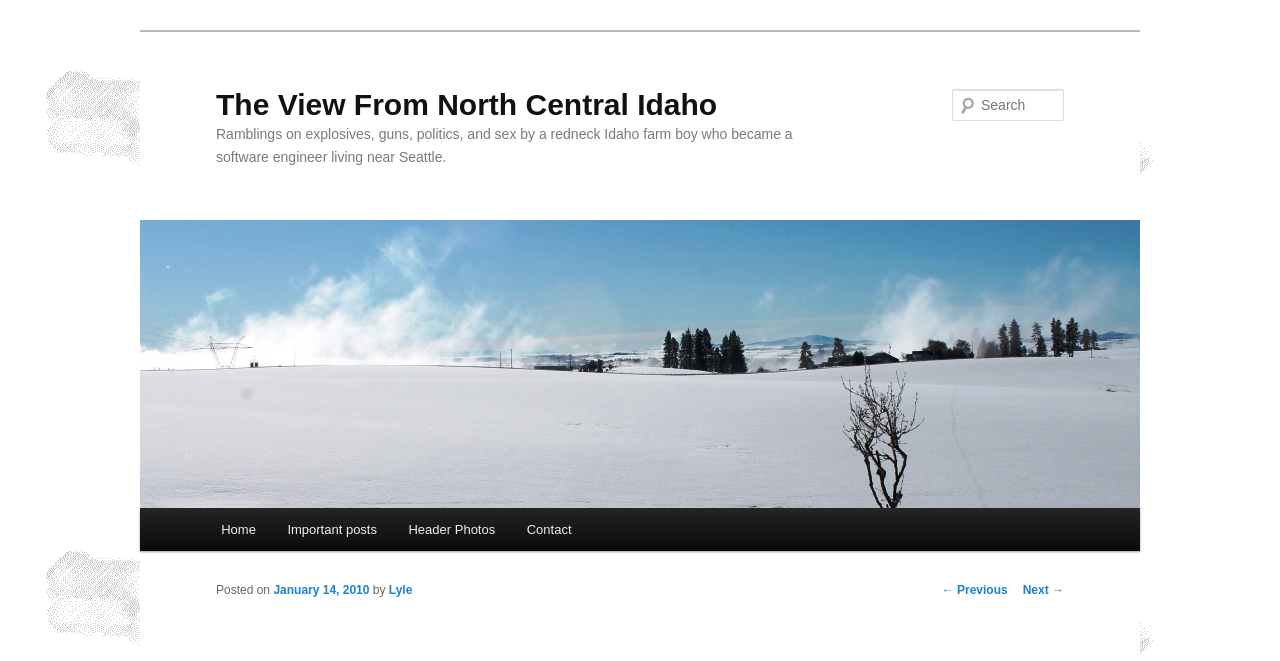What is the name of the blog?
Using the visual information, respond with a single word or phrase.

The View From North Central Idaho